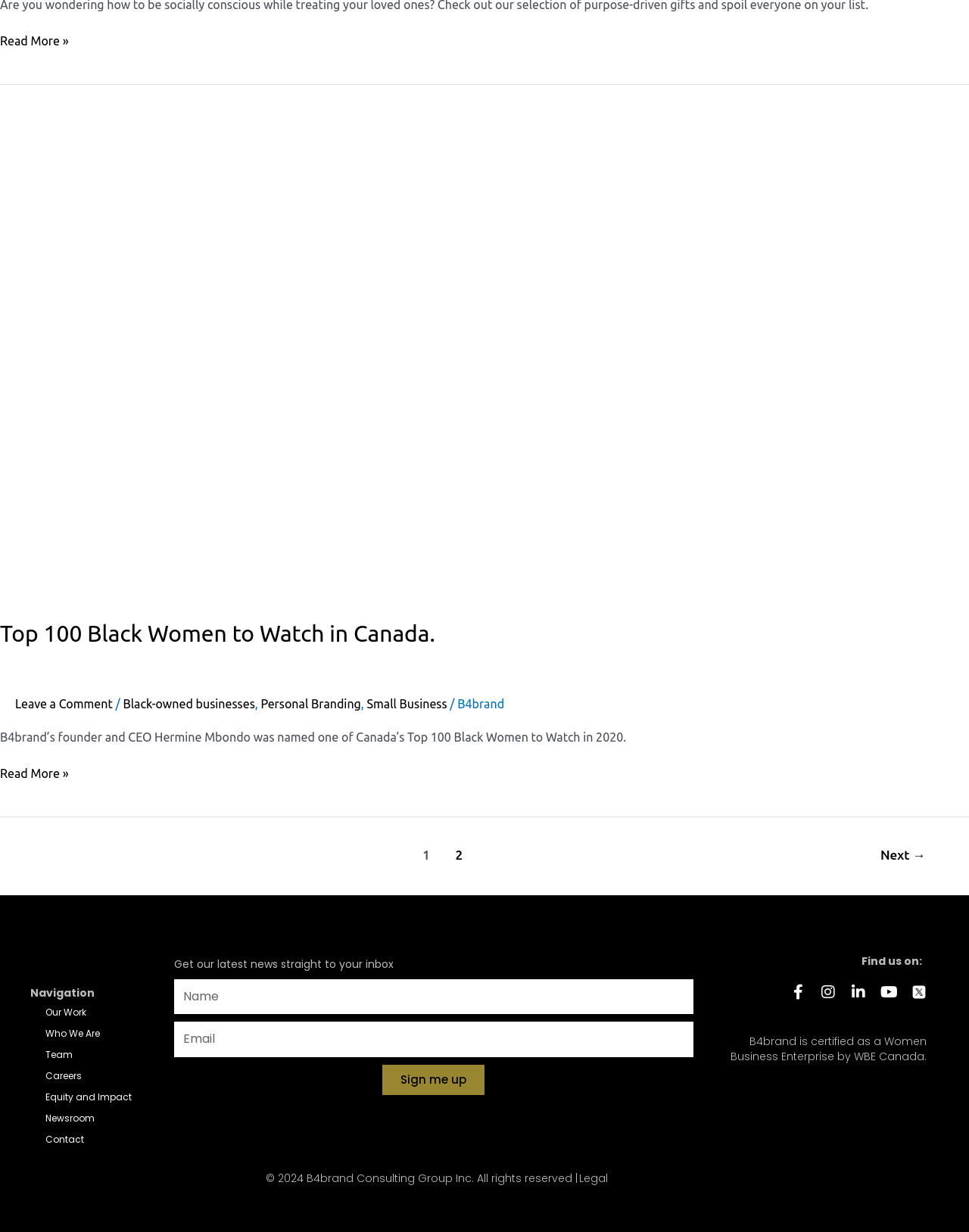Using the information shown in the image, answer the question with as much detail as possible: What is the name of the award Hermine Mbondo received?

The link 'Top 100 Black Women to Watch in Canada.' and the text 'B4brand’s founder and CEO Hermine Mbondo was named one of Canada’s Top 100 Black Women to Watch in 2020.' indicate that Hermine Mbondo received the award 'Top 100 Black Women to Watch in Canada'.